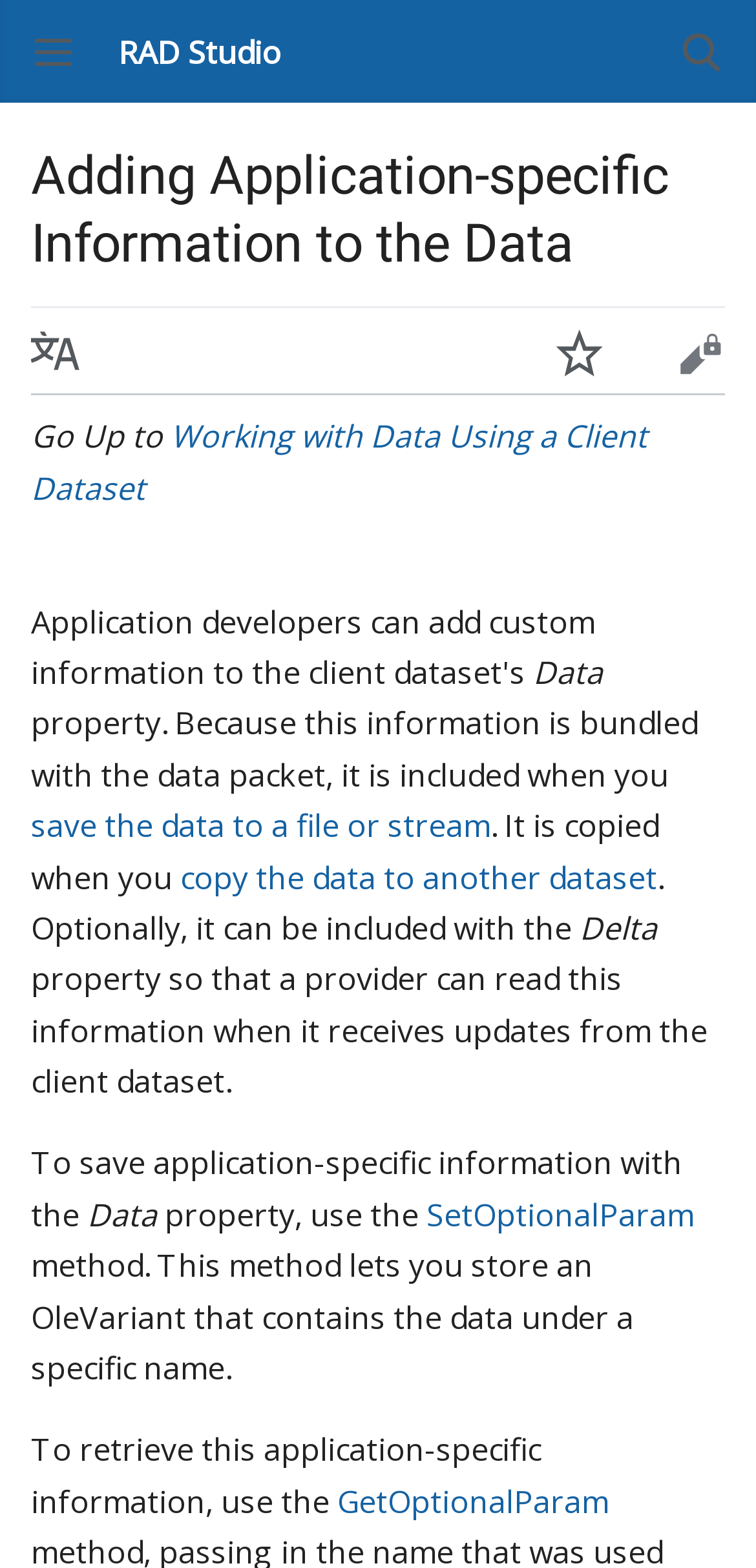Can you give a detailed response to the following question using the information from the image? What is the relationship between the 'Delta' property and the provider?

The 'Delta' property is related to the provider in that a provider can read this information when it receives updates from the client dataset, which means the provider can access the application-specific information included in the 'Delta' property.